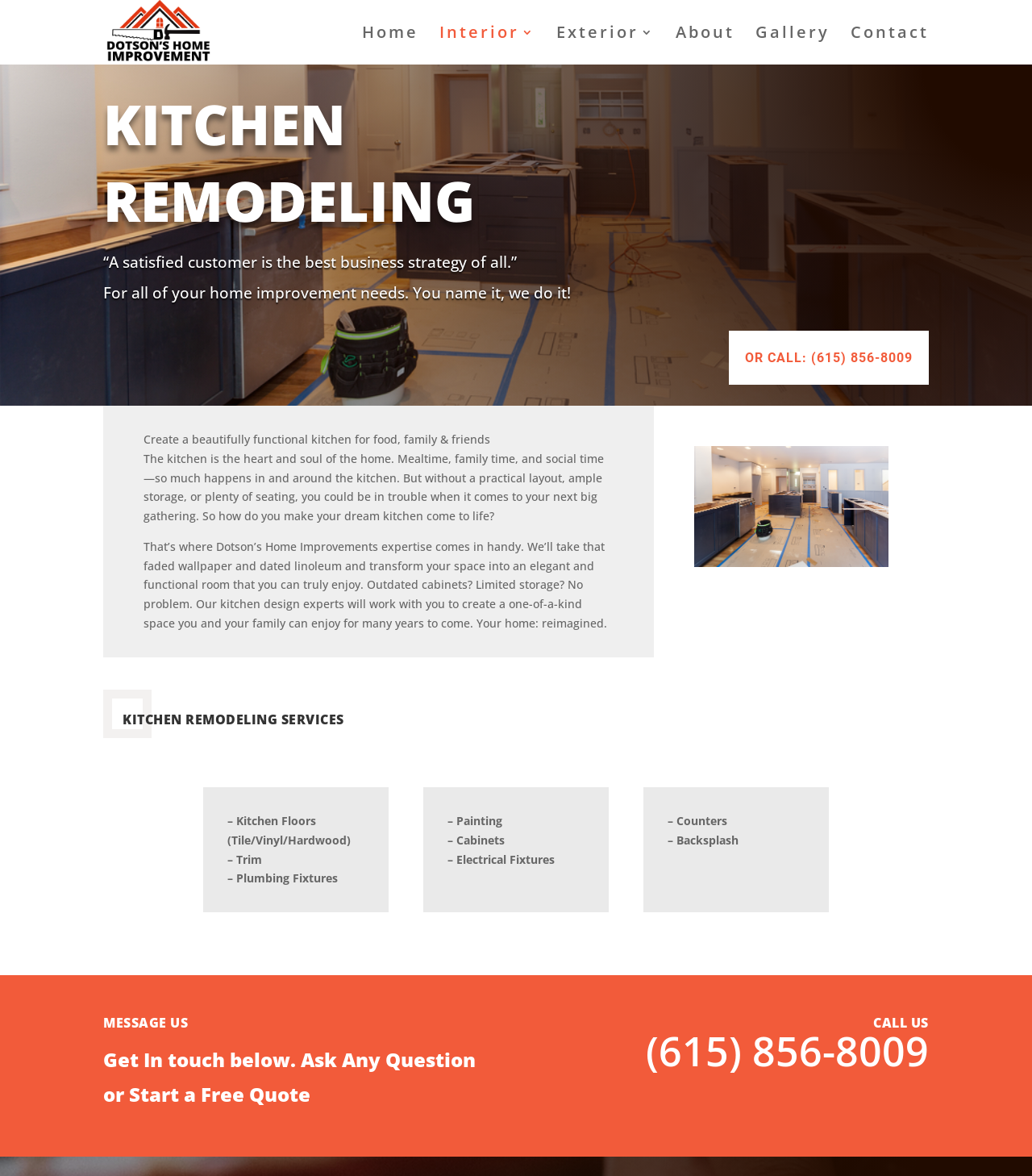Please find the bounding box coordinates of the element that must be clicked to perform the given instruction: "Search for something". The coordinates should be four float numbers from 0 to 1, i.e., [left, top, right, bottom].

[0.1, 0.0, 0.9, 0.001]